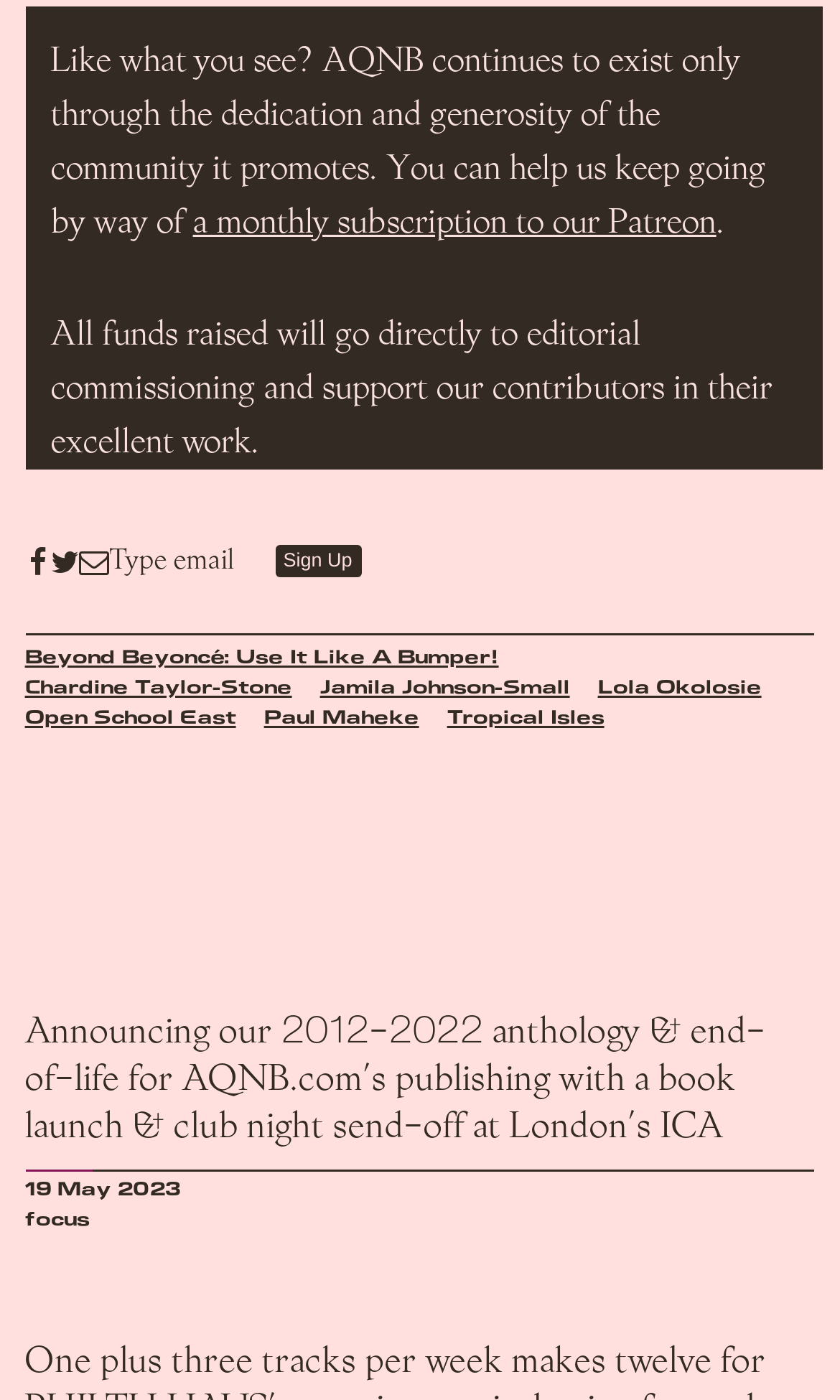Please locate the bounding box coordinates for the element that should be clicked to achieve the following instruction: "Click the Patreon subscription link". Ensure the coordinates are given as four float numbers between 0 and 1, i.e., [left, top, right, bottom].

[0.23, 0.146, 0.853, 0.173]